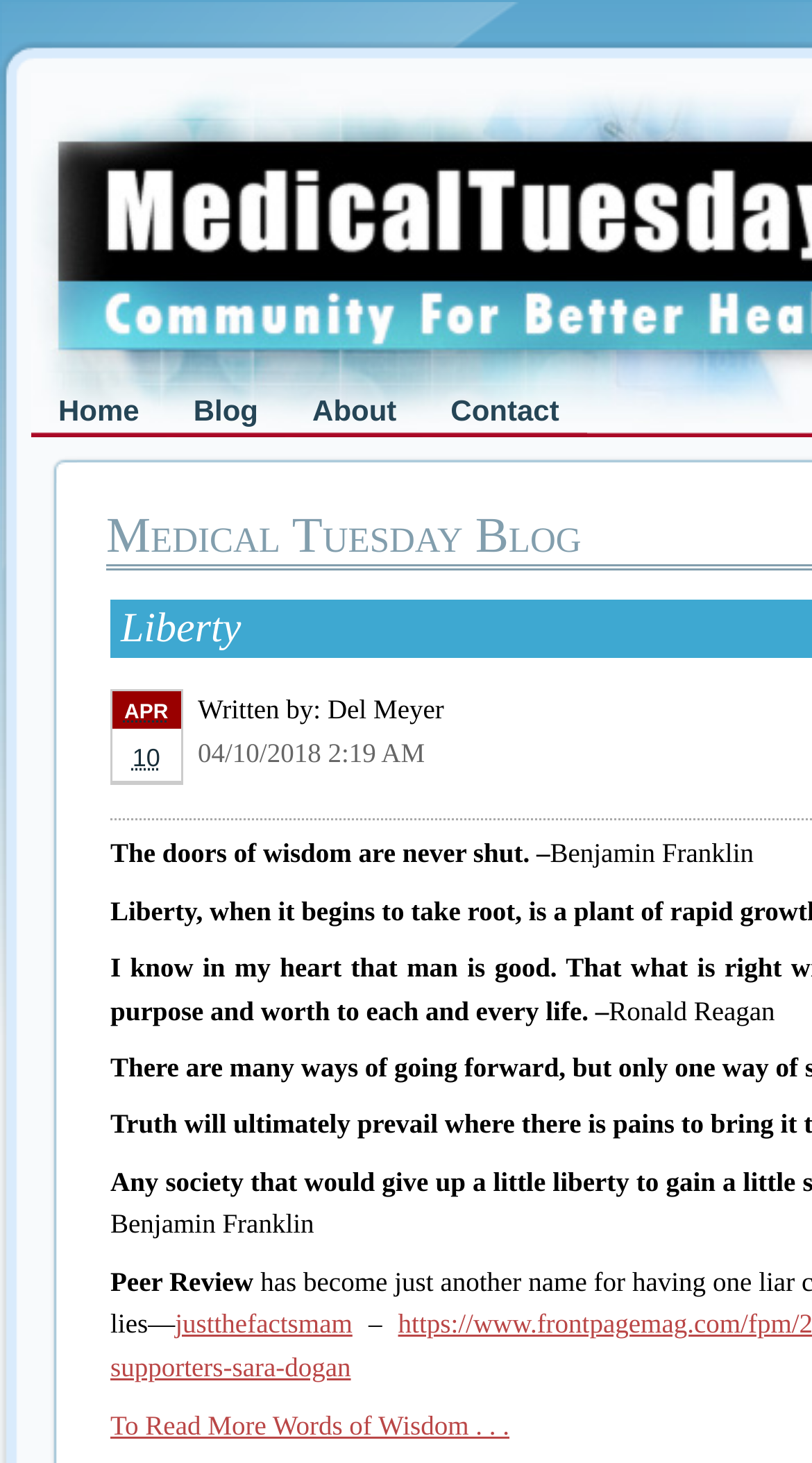Based on the visual content of the image, answer the question thoroughly: What is the topic of the link 'justthefactsmam'?

I found the topic of the link 'justthefactsmam' by looking at the text preceding the link, which is 'Peer Review'. This suggests that the link is related to peer review.